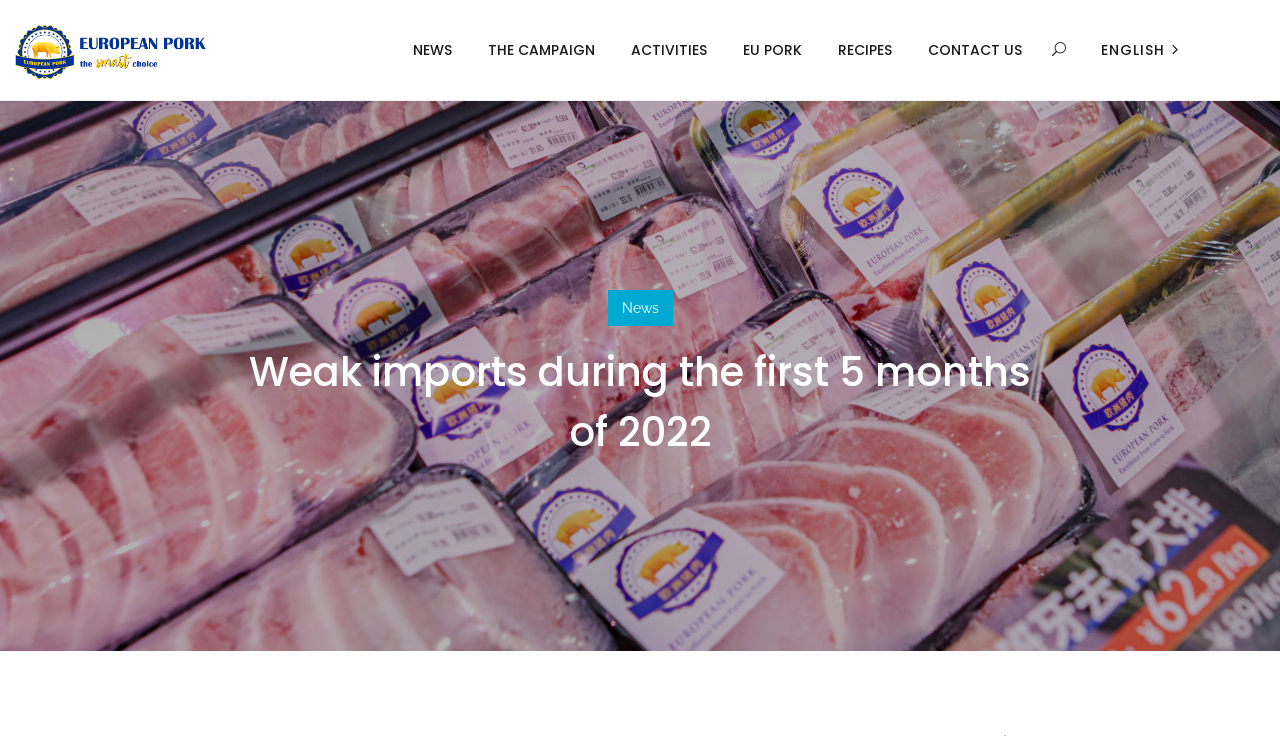For the given element description aria-label="menu" title="menu", determine the bounding box coordinates of the UI element. The coordinates should follow the format (top-left x, top-left y, bottom-right x, bottom-right y) and be within the range of 0 to 1.

None